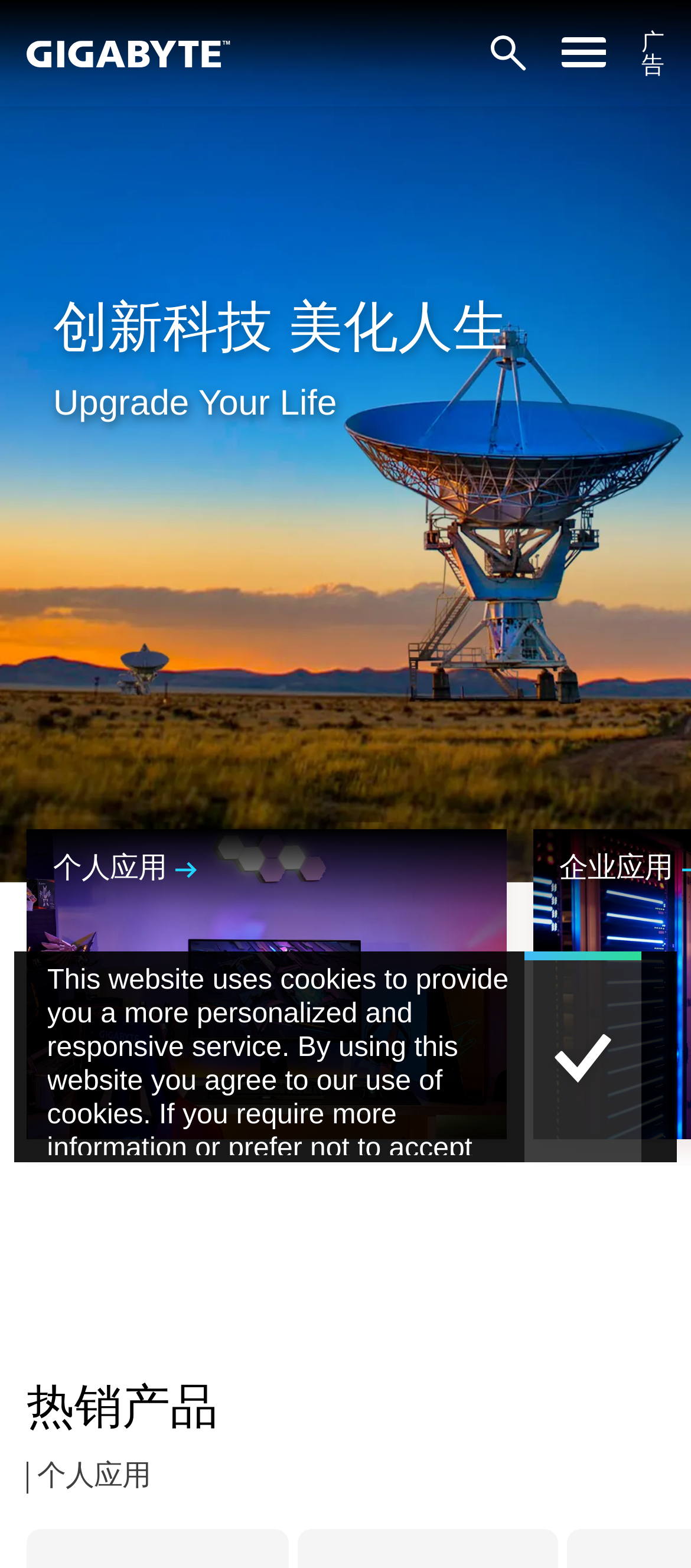Answer the question with a brief word or phrase:
What is the theme of the heading?

Innovative technology